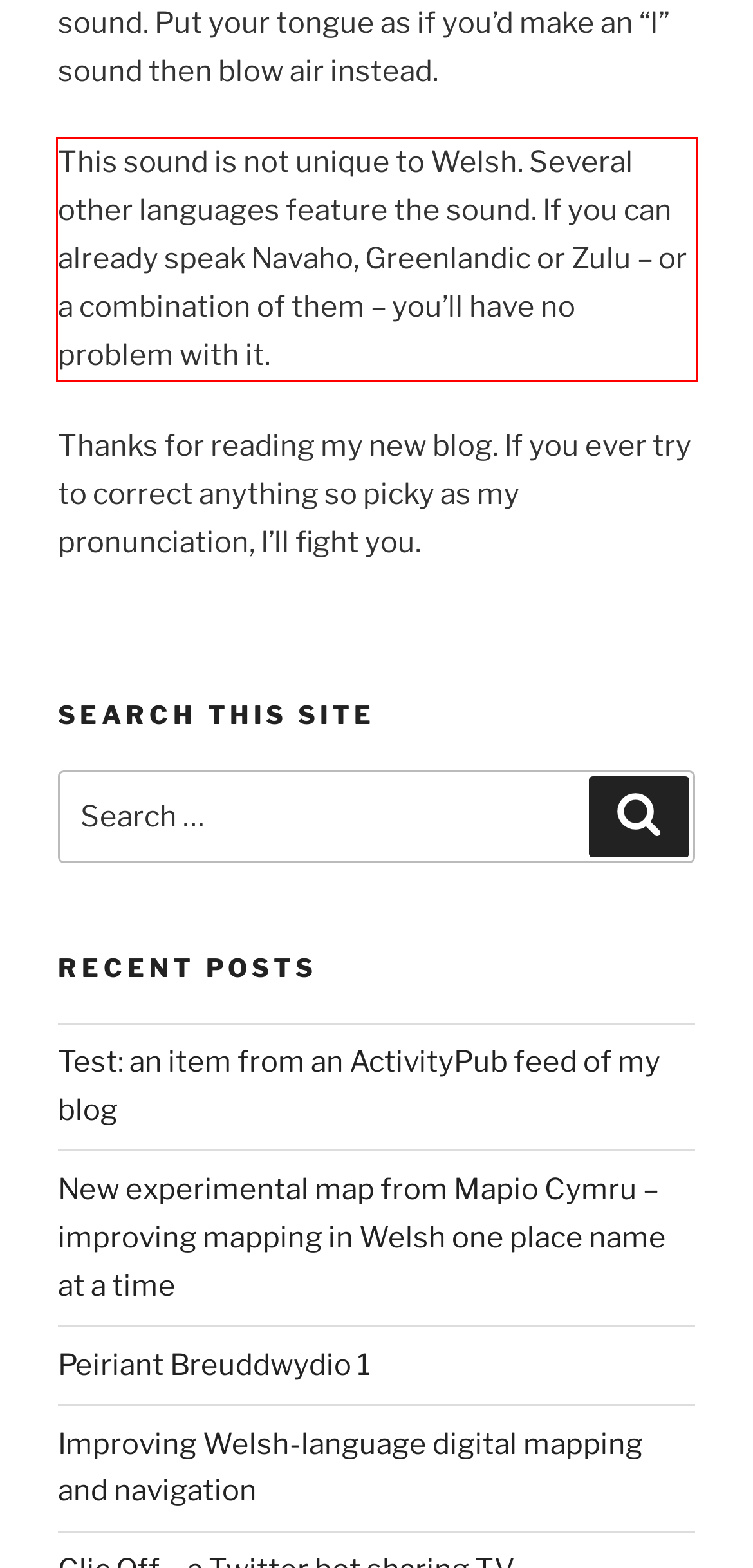Please look at the webpage screenshot and extract the text enclosed by the red bounding box.

This sound is not unique to Welsh. Several other languages feature the sound. If you can already speak Navaho, Greenlandic or Zulu – or a combination of them – you’ll have no problem with it.